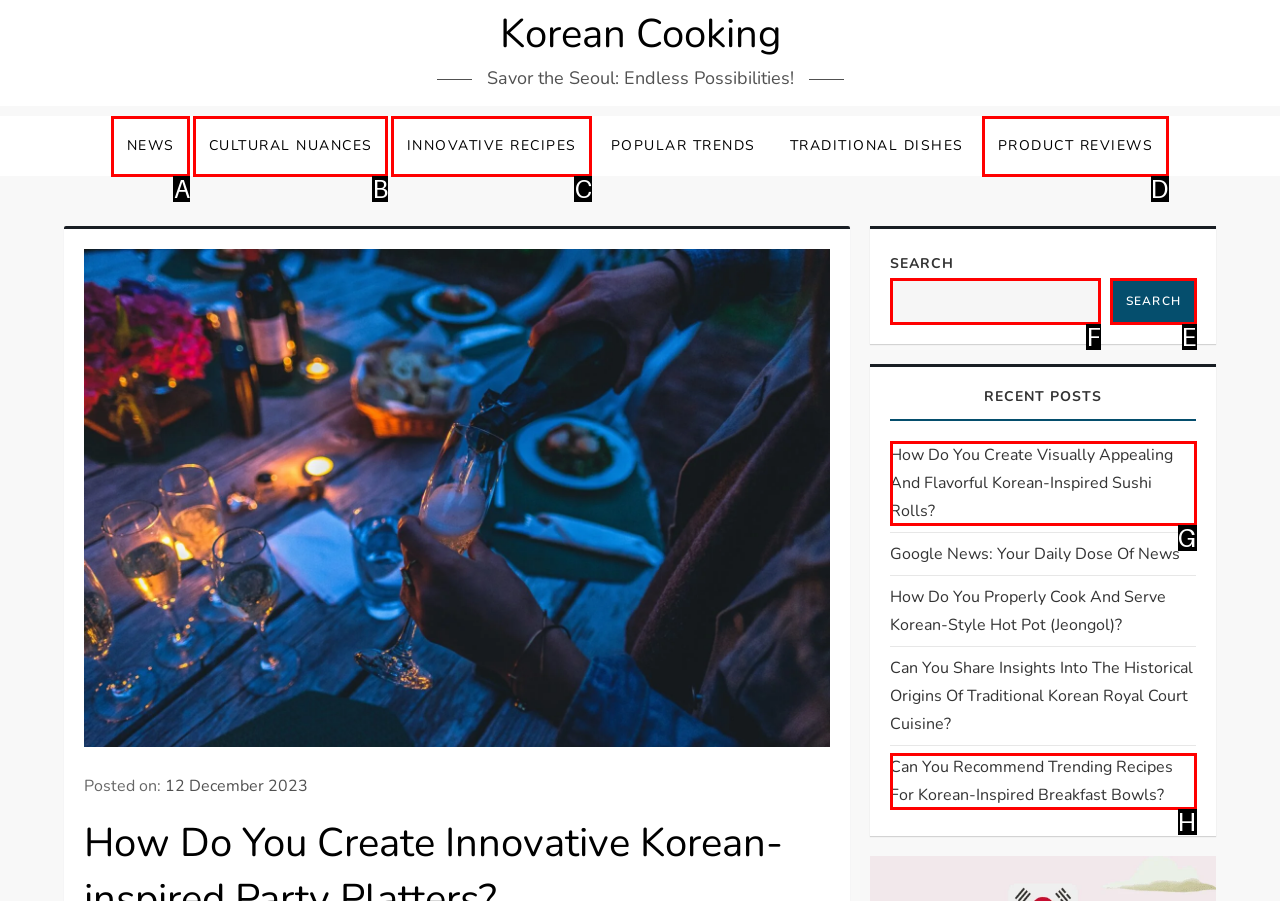Select the correct UI element to complete the task: Search for Korean recipes
Please provide the letter of the chosen option.

F